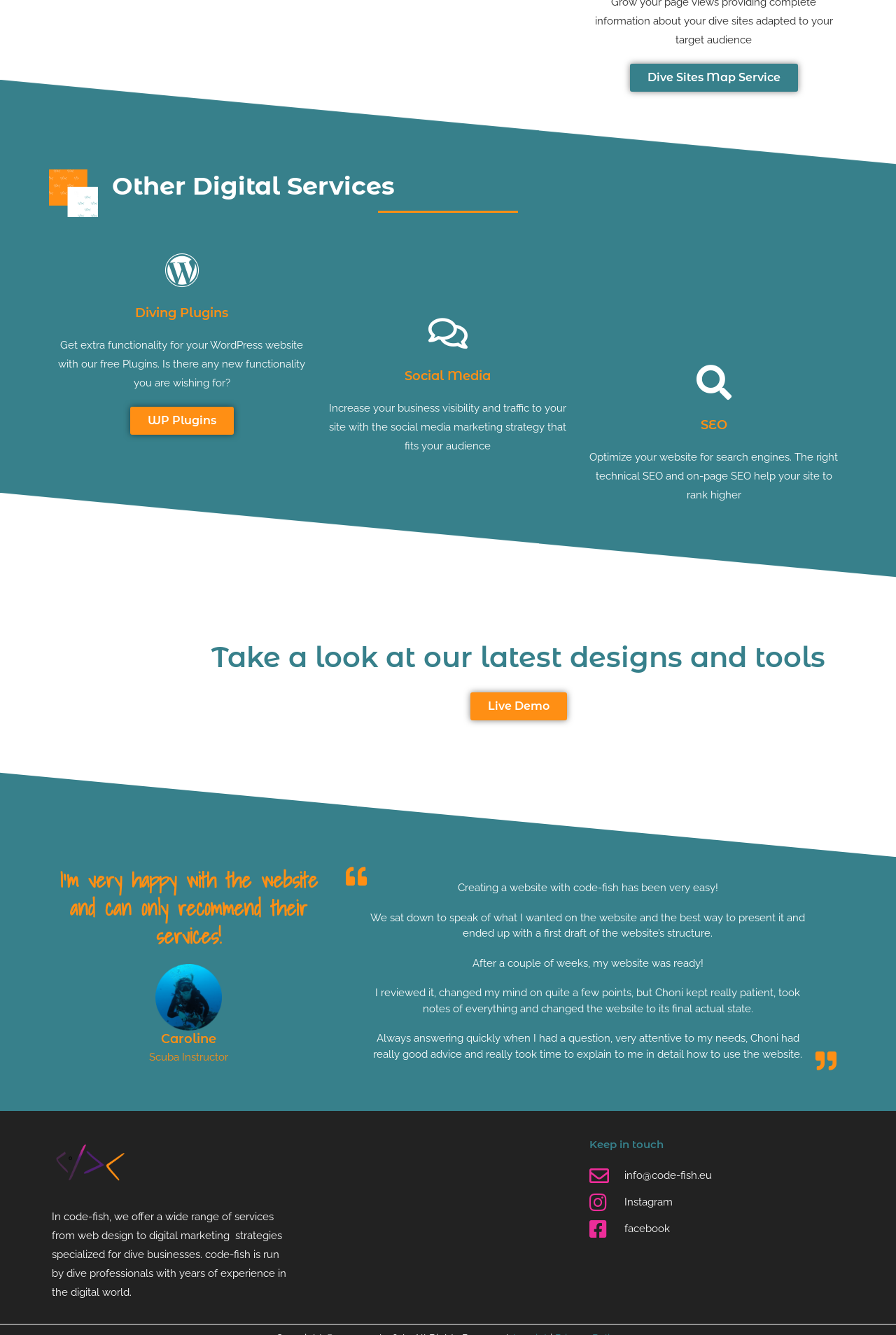Using floating point numbers between 0 and 1, provide the bounding box coordinates in the format (top-left x, top-left y, bottom-right x, bottom-right y). Locate the UI element described here: Dive Sites Map Service

[0.703, 0.048, 0.891, 0.069]